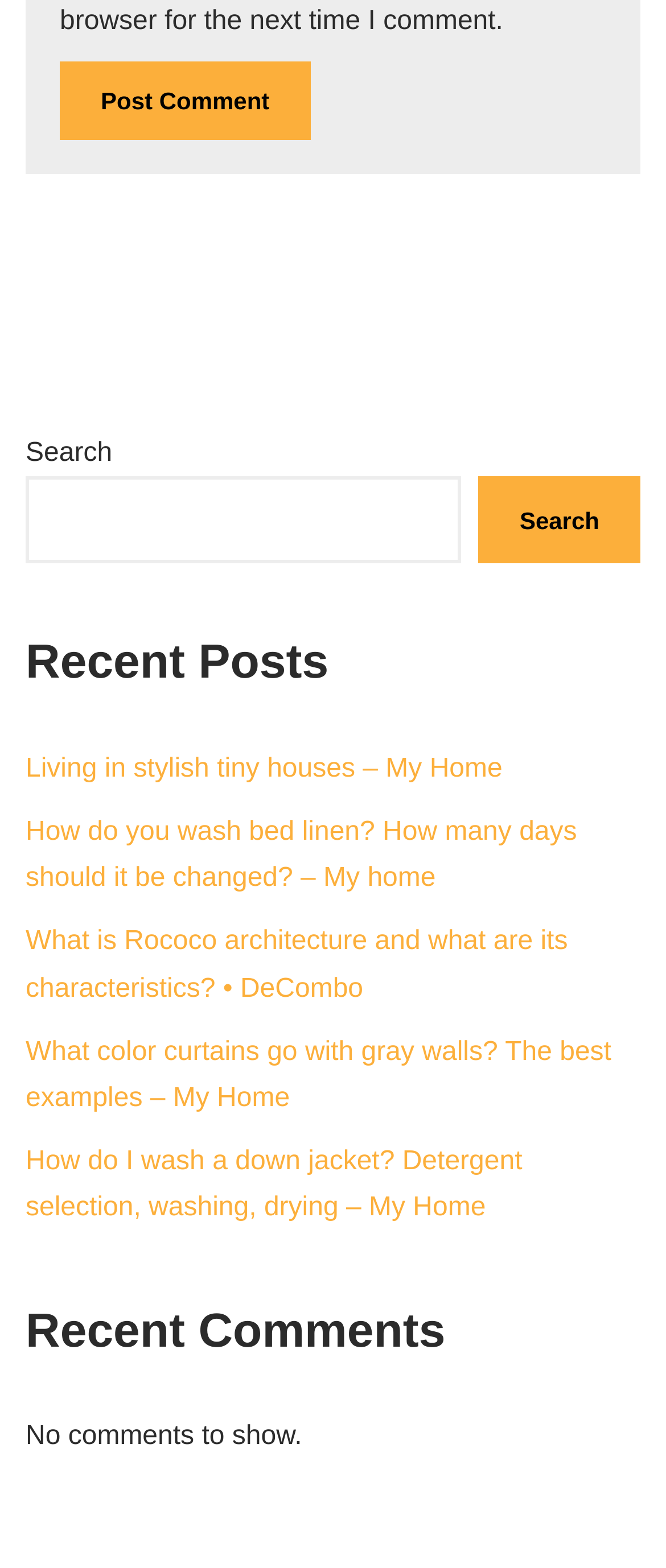Using details from the image, please answer the following question comprehensively:
What is the title of the first recent post?

The first link under the 'Recent Posts' heading has the text 'Living in stylish tiny houses – My Home', indicating that it is the title of the first recent post.